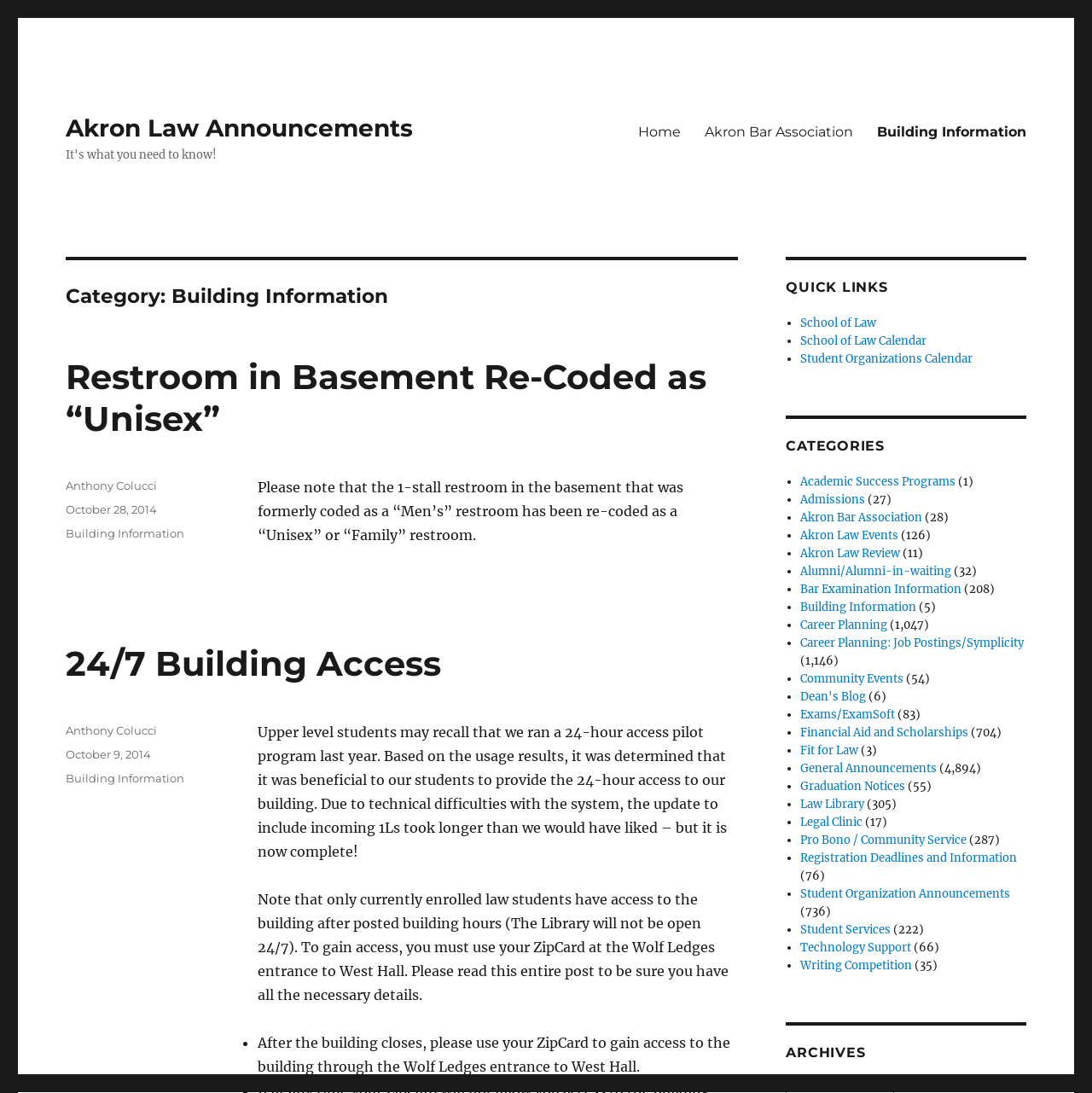Craft a detailed narrative of the webpage's structure and content.

The webpage is about Akron Law Announcements, specifically focused on building information. At the top, there is a primary menu with links to "Home", "Akron Bar Association", and "Building Information". Below the menu, there is a header section with a category title "Building Information". 

The main content area is divided into two sections. The first section has two articles. The first article is titled "Restroom in Basement Re-Coded as “Unisex”" and provides information about a restroom in the basement being re-coded as a unisex or family restroom. The second article is titled "24/7 Building Access" and discusses the 24-hour access to the building for law students.

The second section has a list of quick links, including "School of Law", "School of Law Calendar", and "Student Organizations Calendar". Below the quick links, there is a list of categories, including "Academic Success Programs", "Admissions", "Akron Bar Association", and many others, each with a number of related posts in parentheses.

Throughout the webpage, there are no images, but there are various links, headings, and paragraphs of text providing information about building information and related topics.